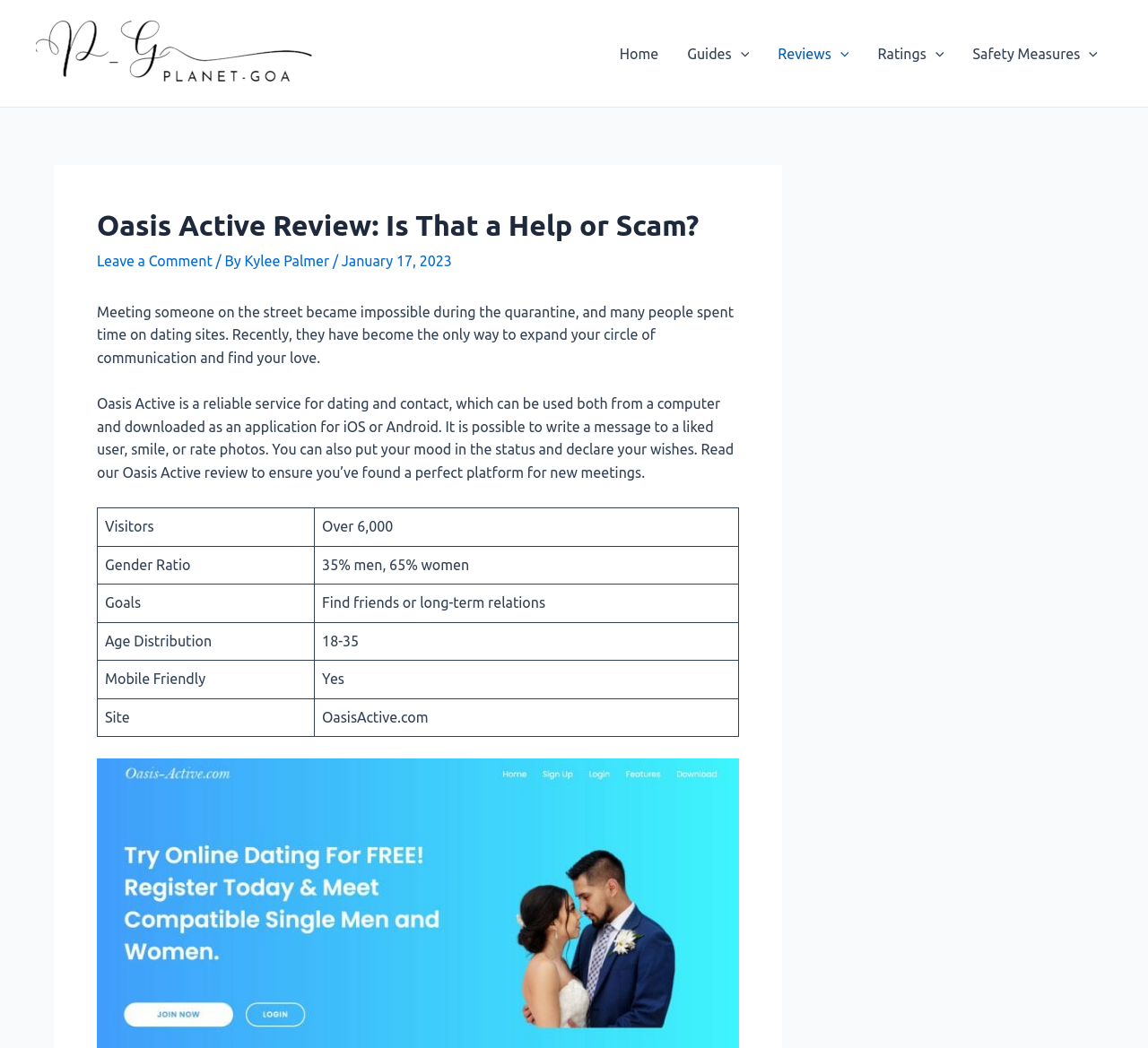What is the name of the reviewed dating site?
Refer to the image and respond with a one-word or short-phrase answer.

Oasis Active